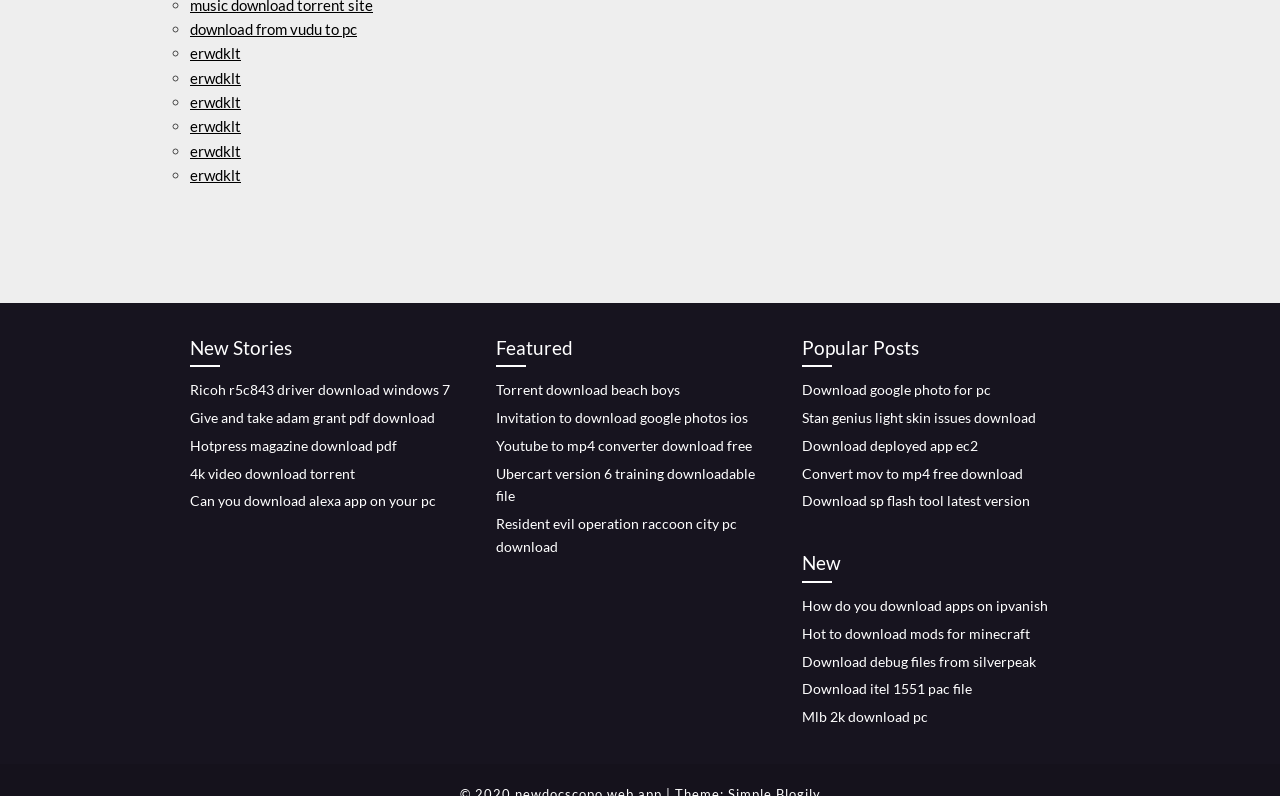Please identify the coordinates of the bounding box that should be clicked to fulfill this instruction: "view New Stories".

[0.148, 0.418, 0.359, 0.462]